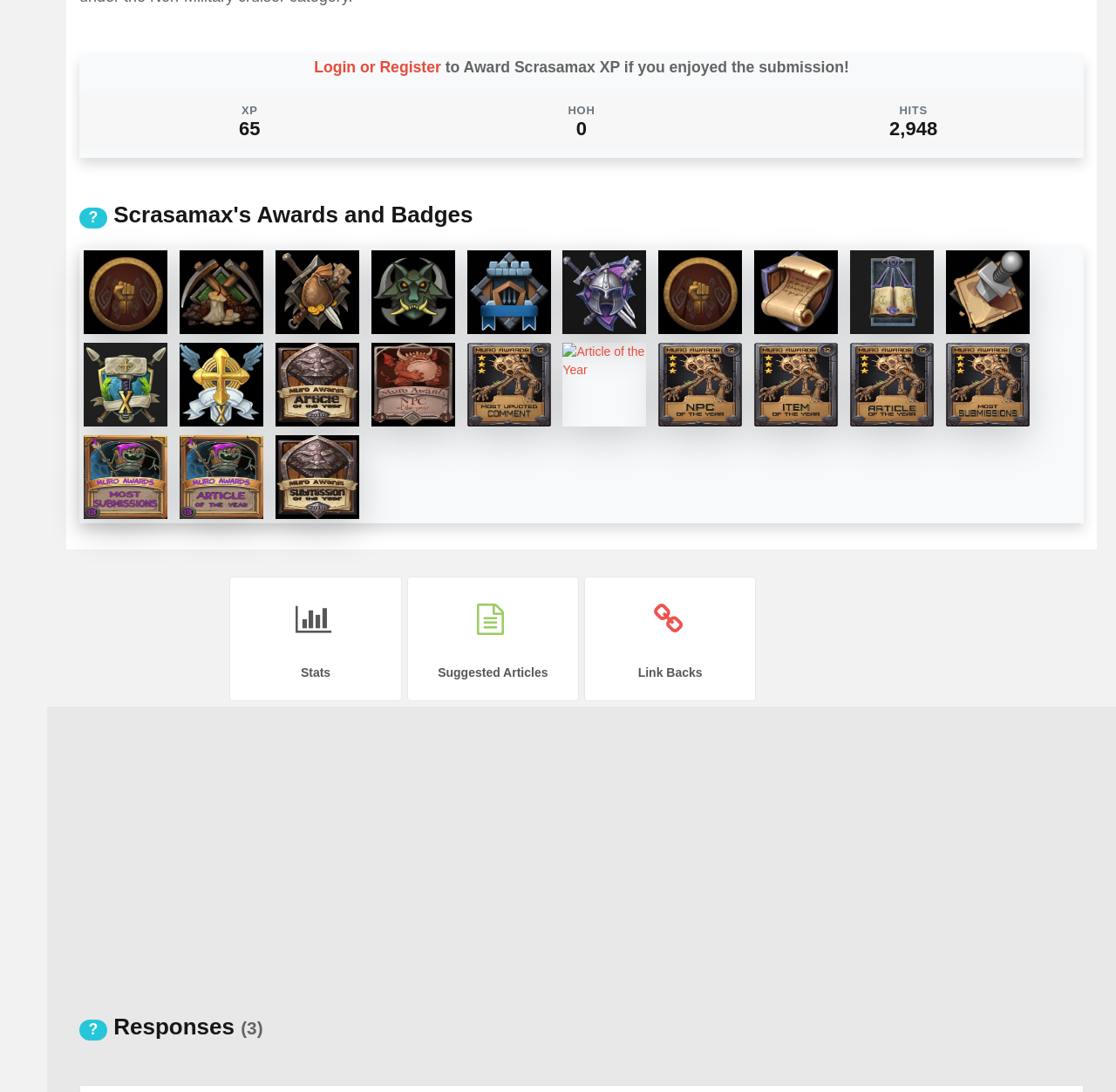What is the number of guilds displayed?
Please answer the question with a detailed and comprehensive explanation.

I counted the number of links with 'Guild' in their text, and there are 12 of them.